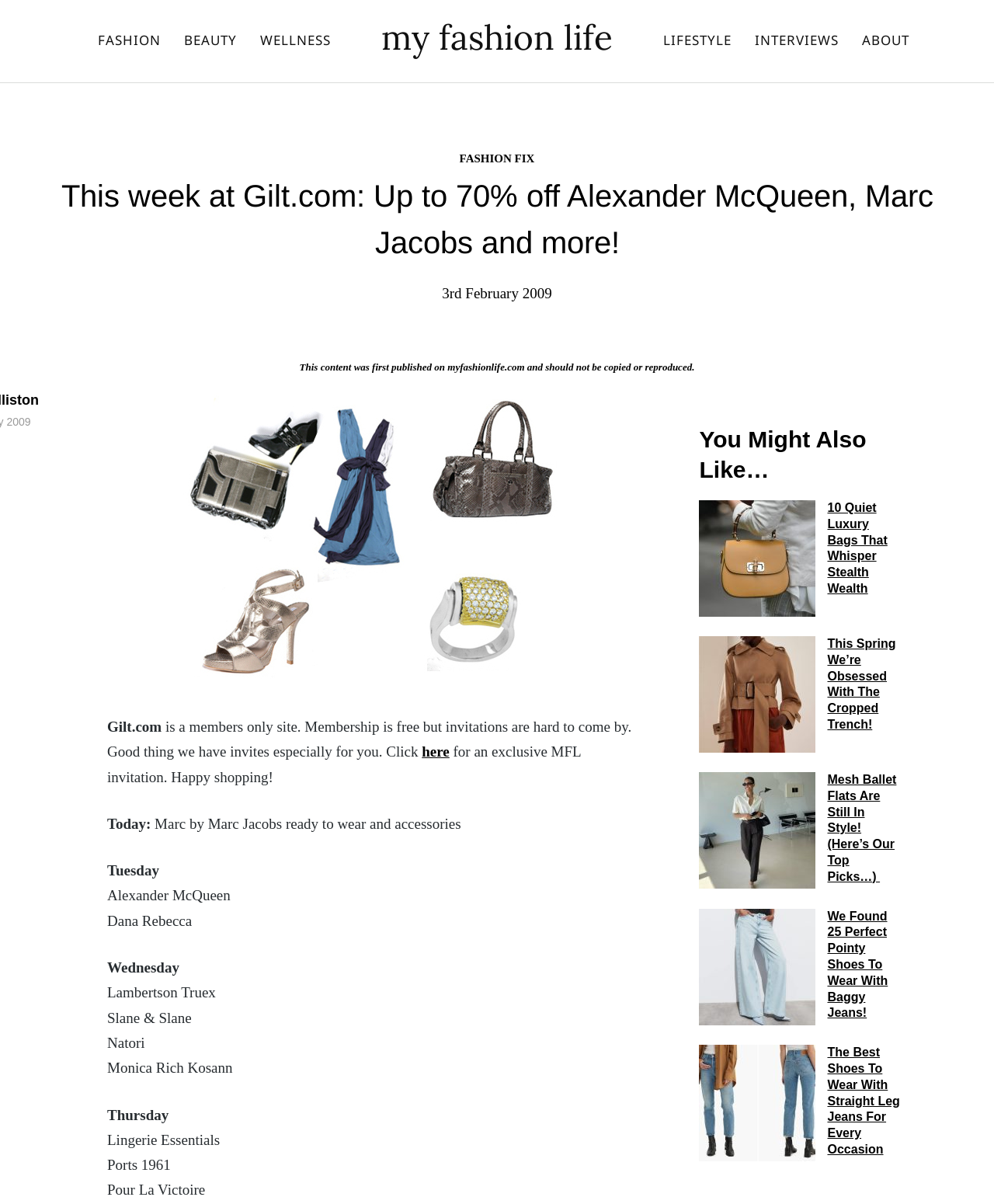Show the bounding box coordinates for the HTML element described as: "ABOUT".

[0.867, 0.02, 0.915, 0.048]